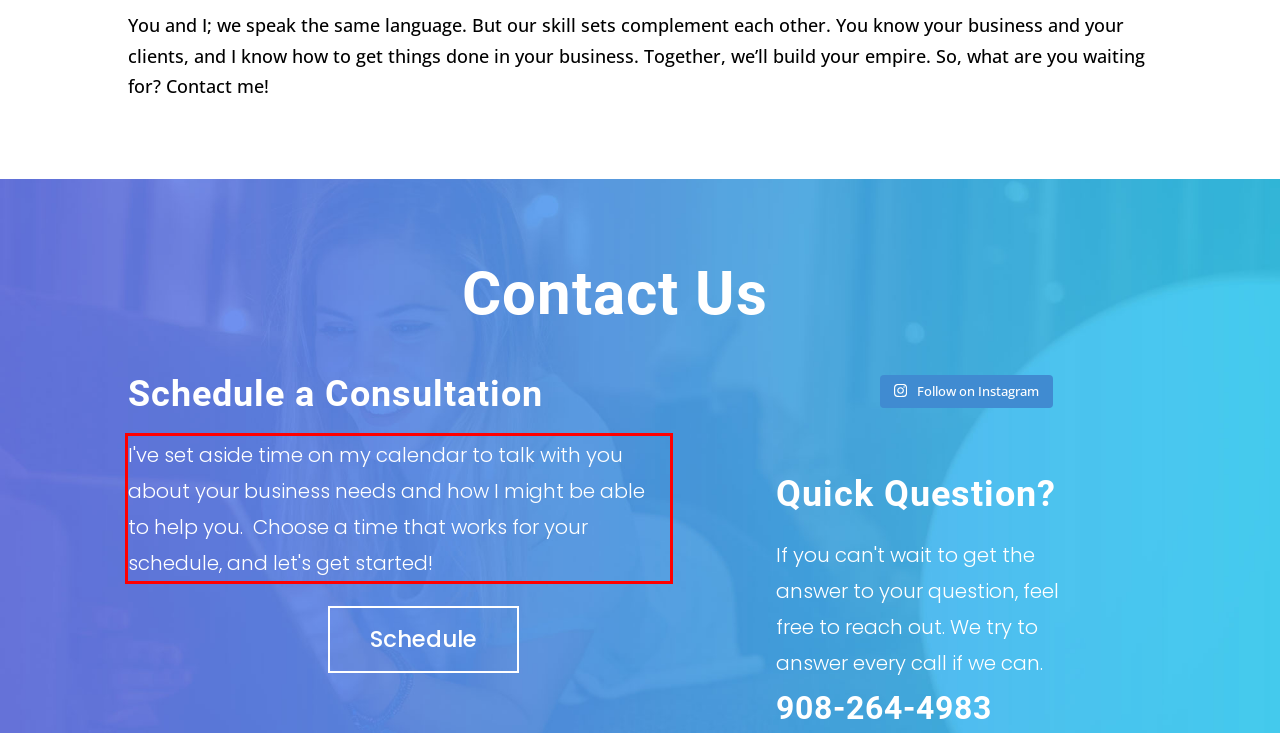Given the screenshot of the webpage, identify the red bounding box, and recognize the text content inside that red bounding box.

I've set aside time on my calendar to talk with you about your business needs and how I might be able to help you. Choose a time that works for your schedule, and let's get started!